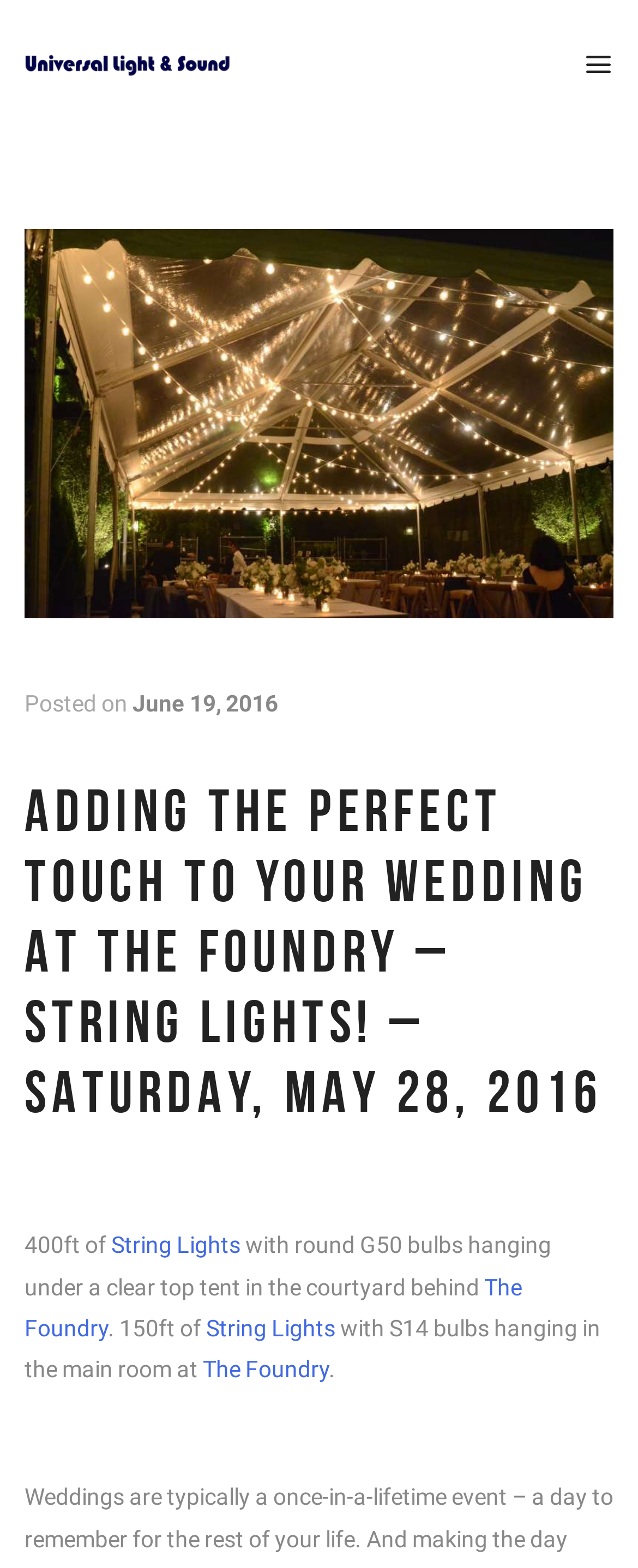Kindly respond to the following question with a single word or a brief phrase: 
What is the length of the string lights?

400ft and 150ft